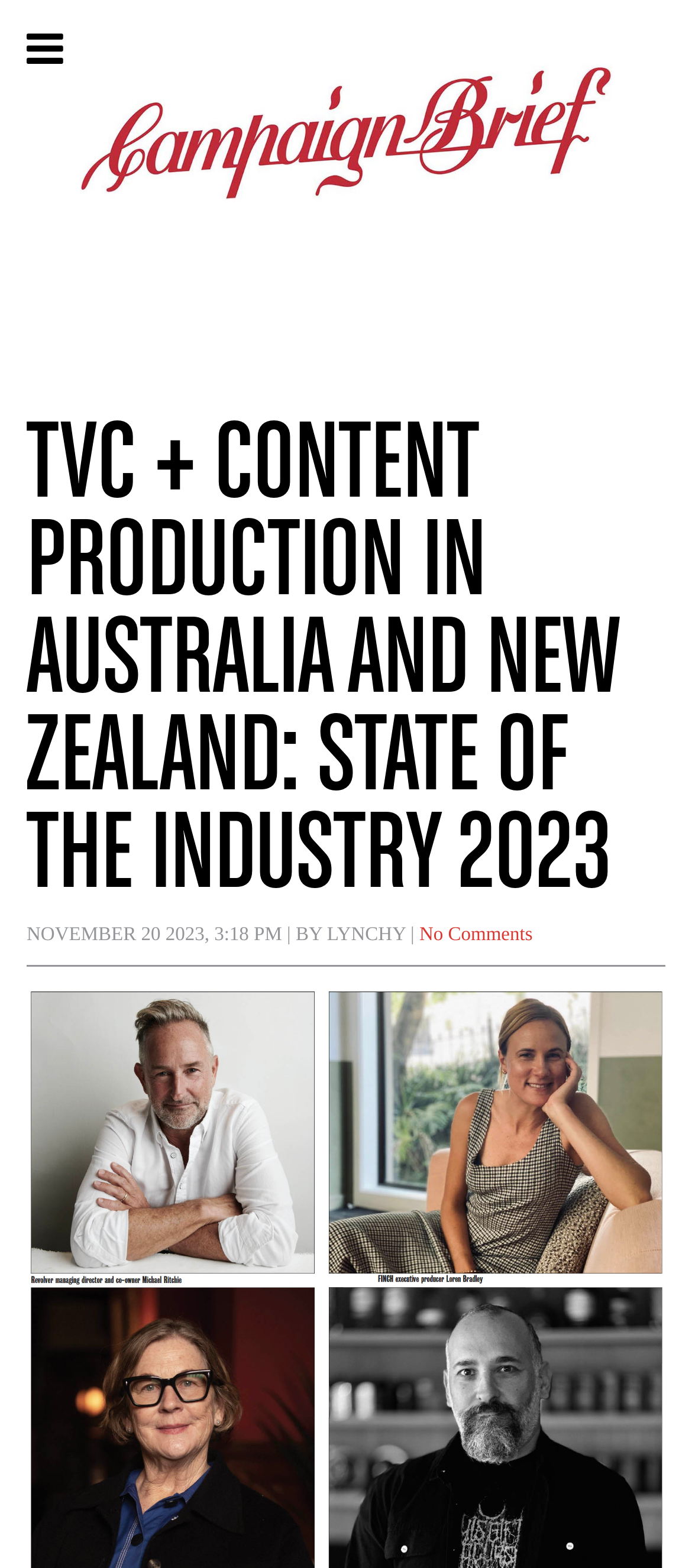Please provide the bounding box coordinates for the UI element as described: "aria-label="Advertisement" title="3rd party ad content"". The coordinates must be four floats between 0 and 1, represented as [left, top, right, bottom].

[0.038, 0.171, 0.859, 0.227]